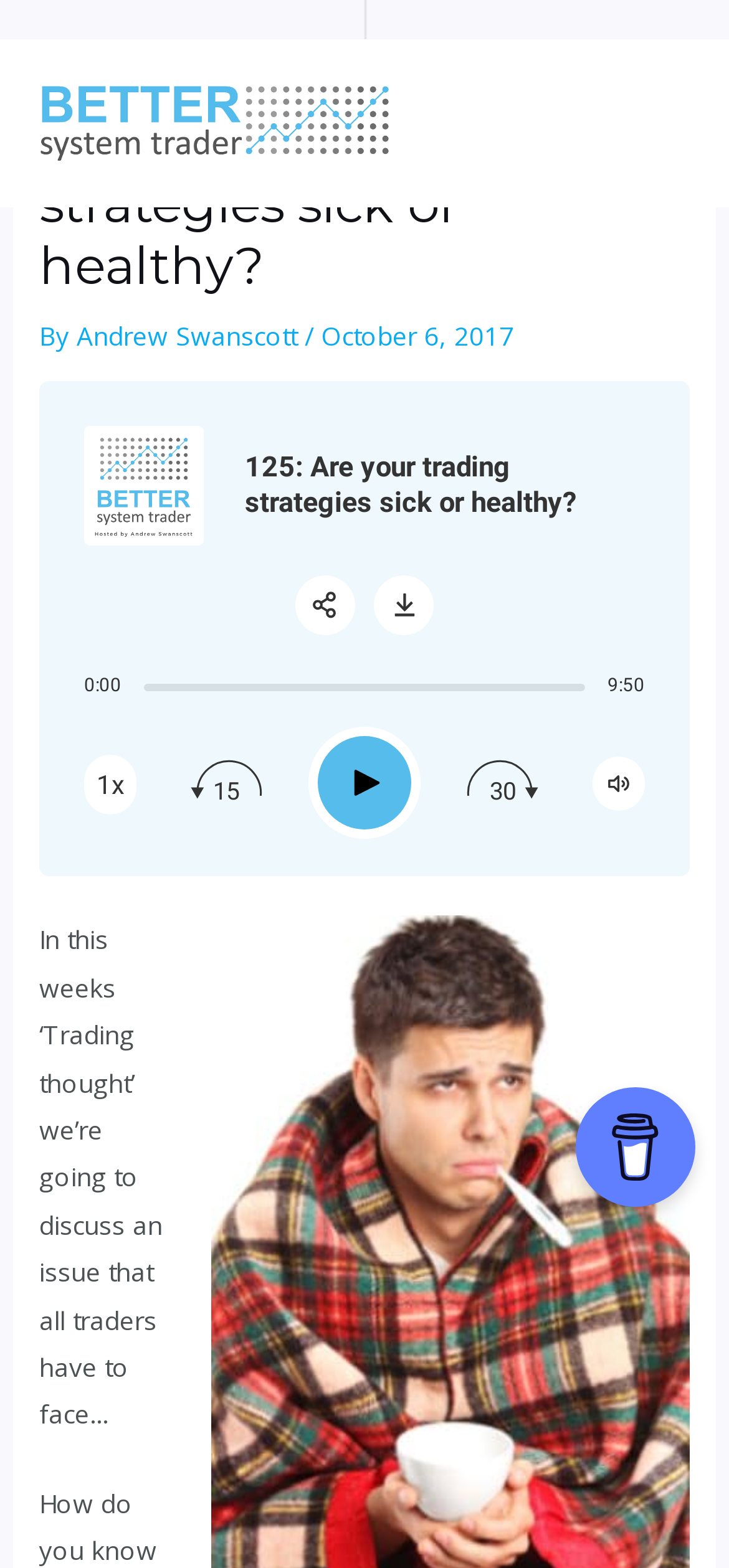Extract the bounding box for the UI element that matches this description: "15".

[0.26, 0.483, 0.36, 0.517]